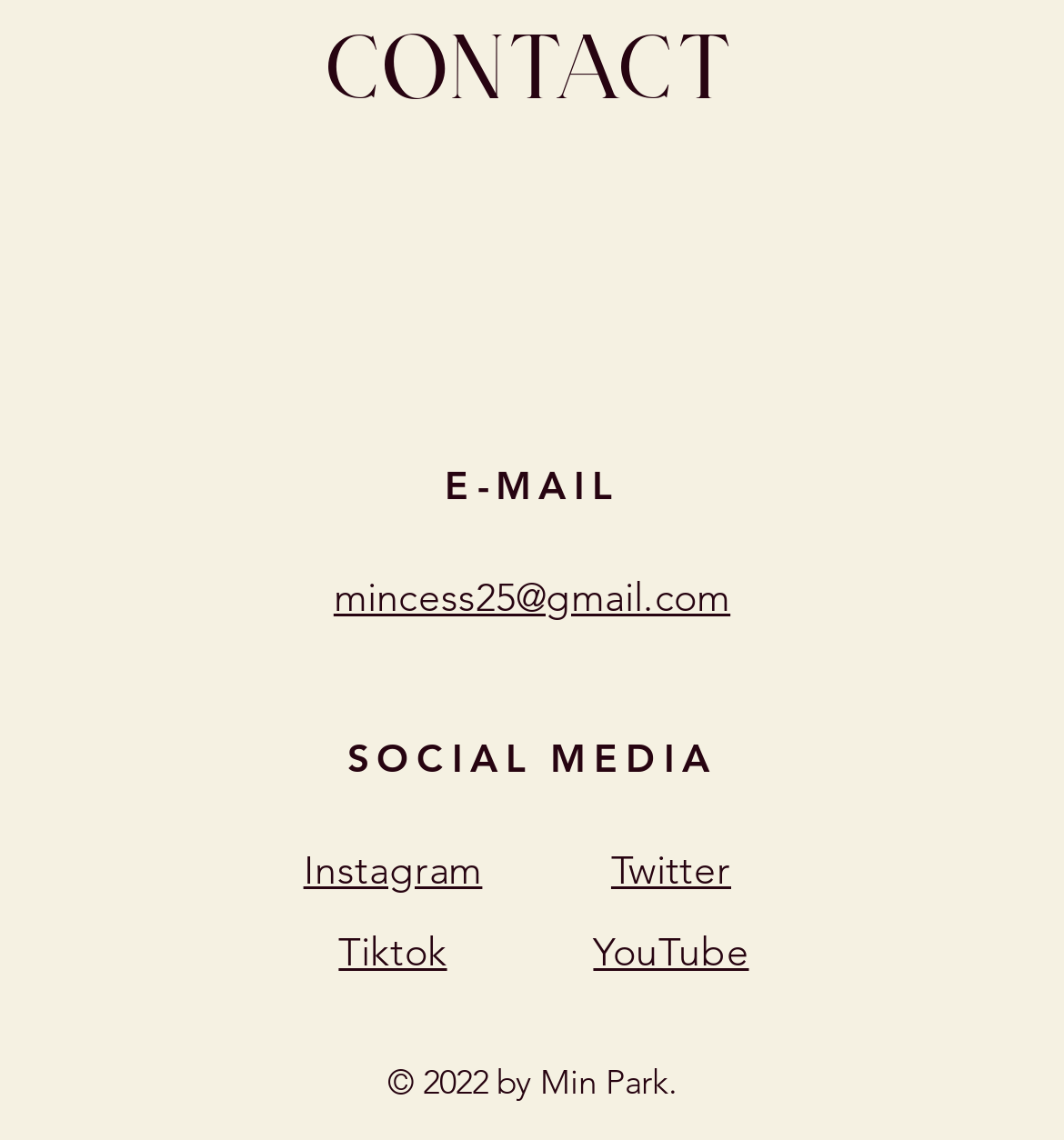Who owns the copyright of the website?
Using the details from the image, give an elaborate explanation to answer the question.

The copyright information is located at the bottom of the webpage, indicated by the '©' symbol. The text 'by Min Park' suggests that Min Park is the owner of the copyright.